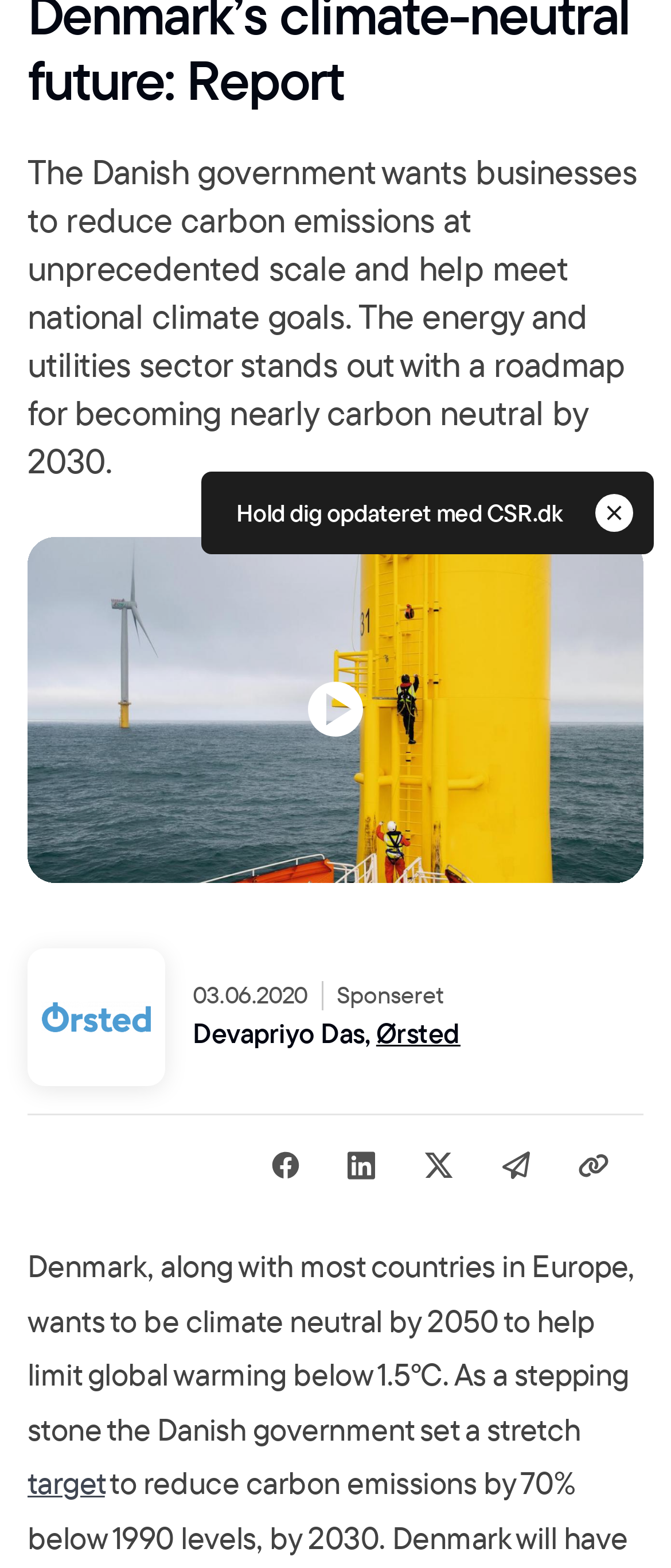Locate the bounding box of the UI element defined by this description: "Link kopieret". The coordinates should be given as four float numbers between 0 and 1, formatted as [left, top, right, bottom].

[0.862, 0.735, 0.908, 0.751]